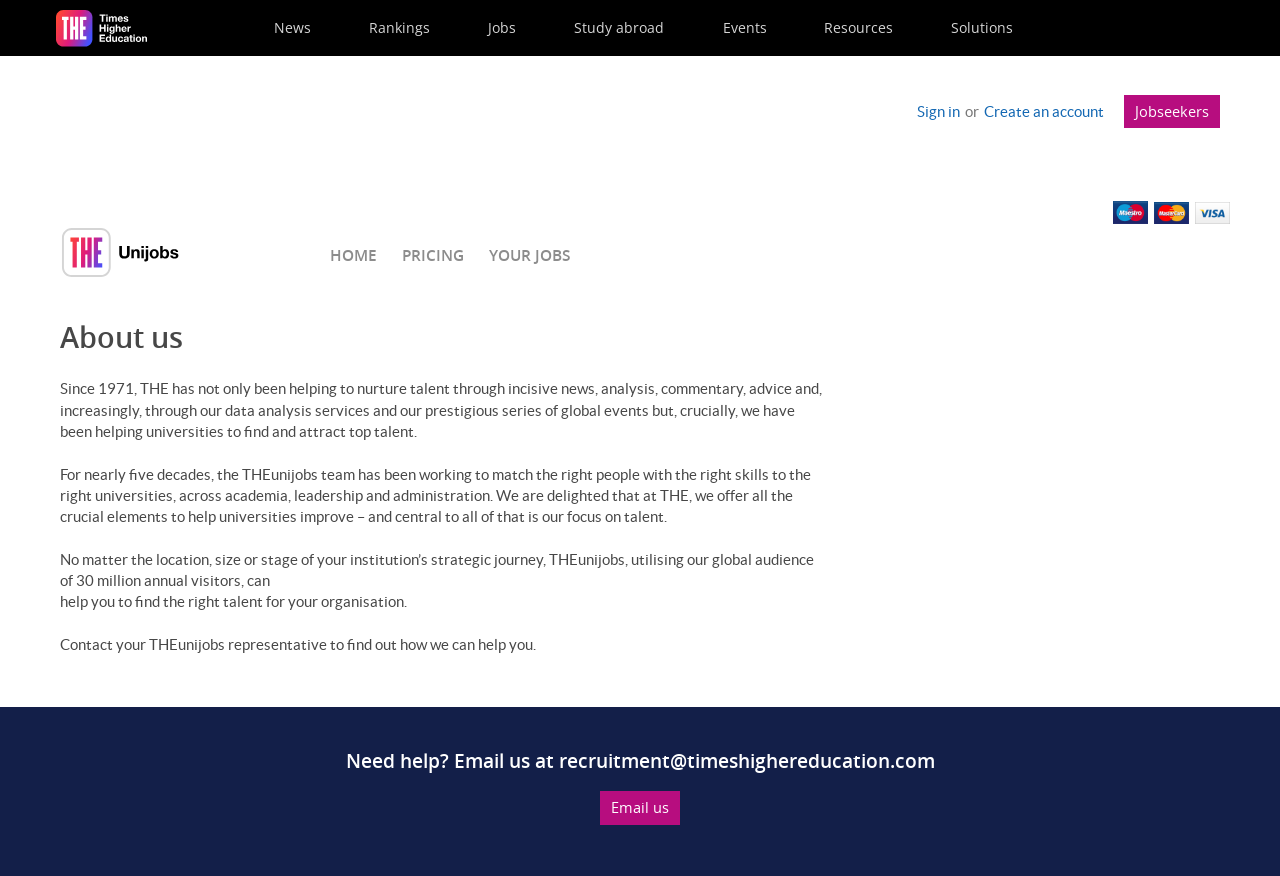Provide an in-depth caption for the webpage.

The webpage is about THEunijobs, a recruiter service, and it appears to be a part of the Times Higher Education website. At the top left corner, there is a Times Higher Education logo, and next to it, there are several links to different sections of the website, including News, Rankings, Jobs, Study abroad, Events, Resources, and Solutions. 

Below the logo, there is a navigation menu with links to HOME, PRICING, and YOUR JOBS. 

The main content of the webpage is about the THEunijobs service. There is a heading "About us" followed by three paragraphs of text that describe the service. The text explains that THEunijobs has been helping universities find and attract top talent for nearly five decades and that they offer all the crucial elements to help universities improve, with a focus on talent. 

At the bottom of the page, there is a section with a "Need help?" message, followed by an email address and a link to "Email us".